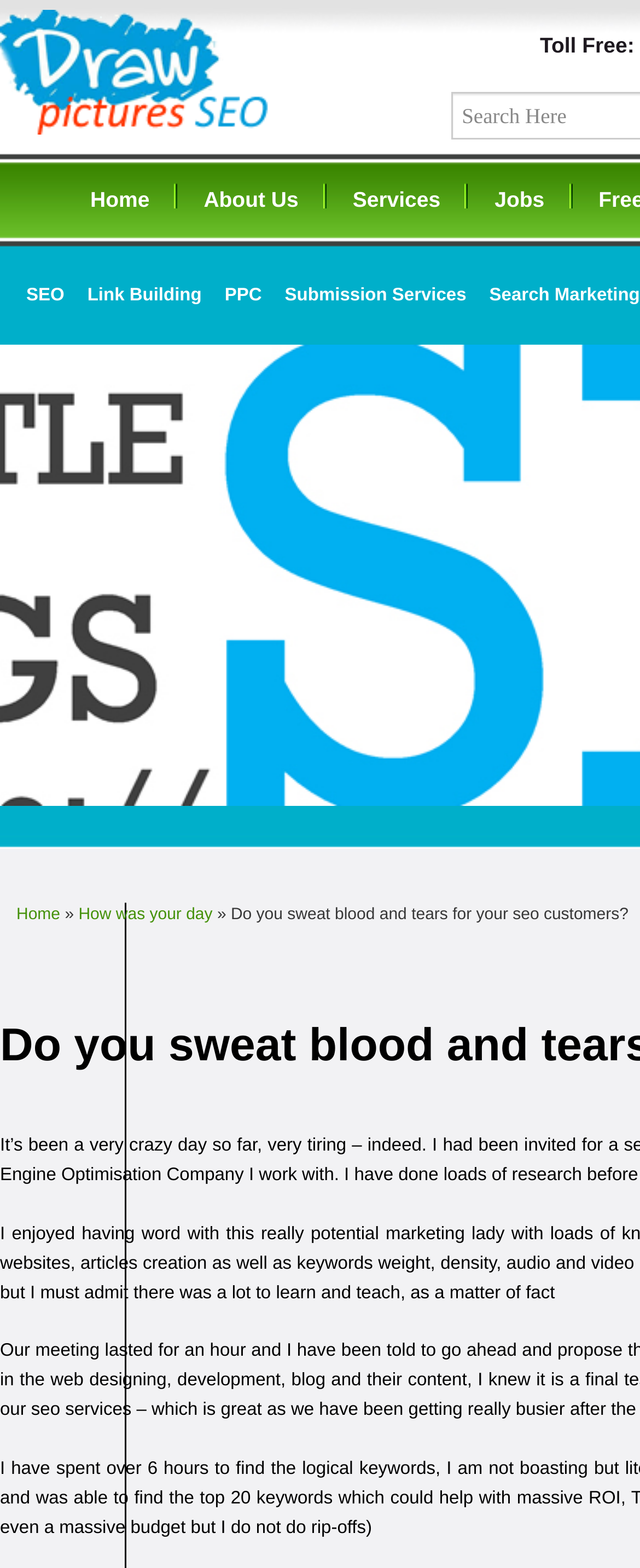Please specify the bounding box coordinates of the clickable region to carry out the following instruction: "Read the blog post 'How was your day'". The coordinates should be four float numbers between 0 and 1, in the format [left, top, right, bottom].

[0.123, 0.578, 0.332, 0.59]